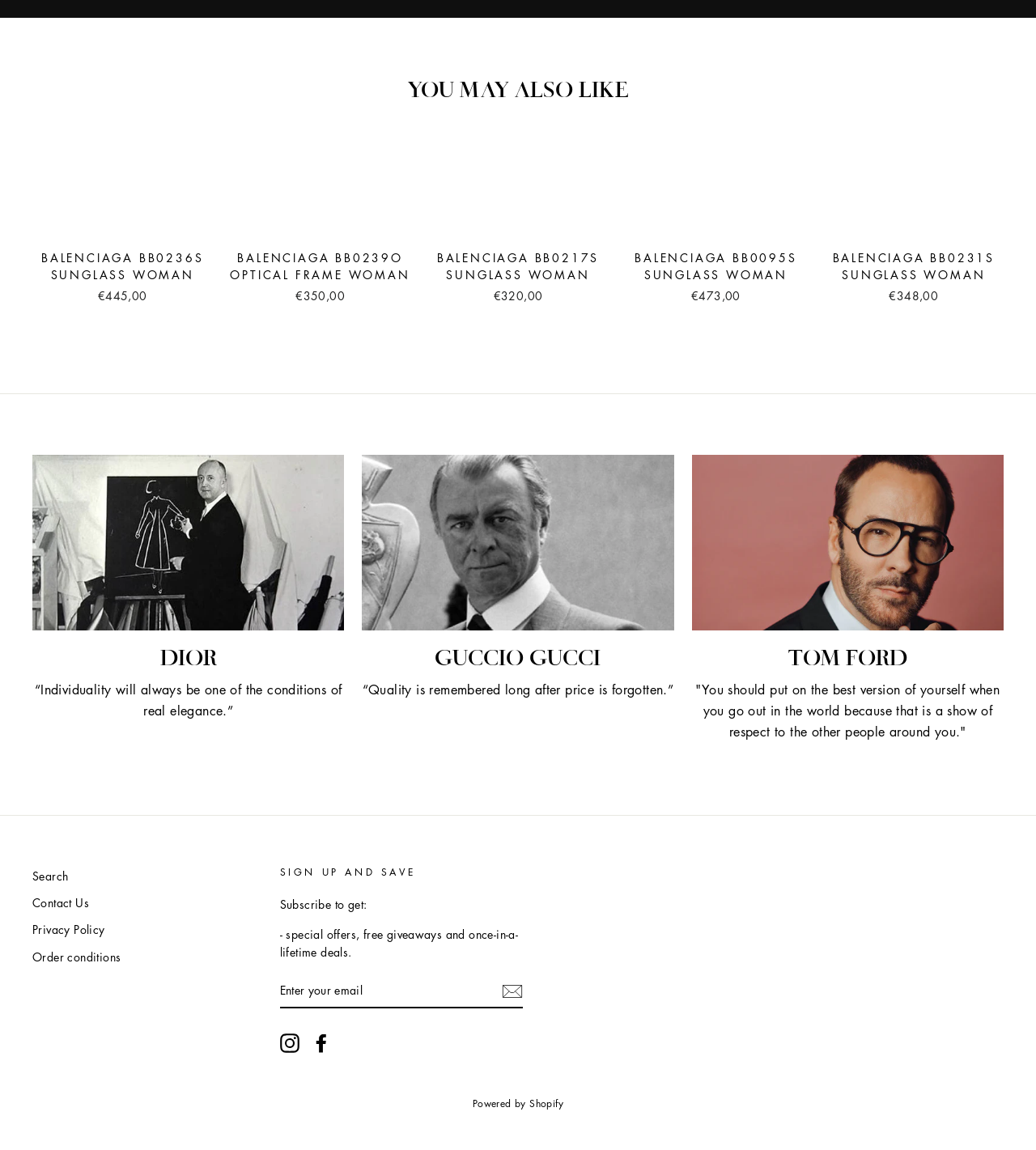Could you please study the image and provide a detailed answer to the question:
How many social media links are present at the bottom?

The links 'Instagram' and 'Facebook' are present at the bottom of the webpage, indicating that there are two social media links.